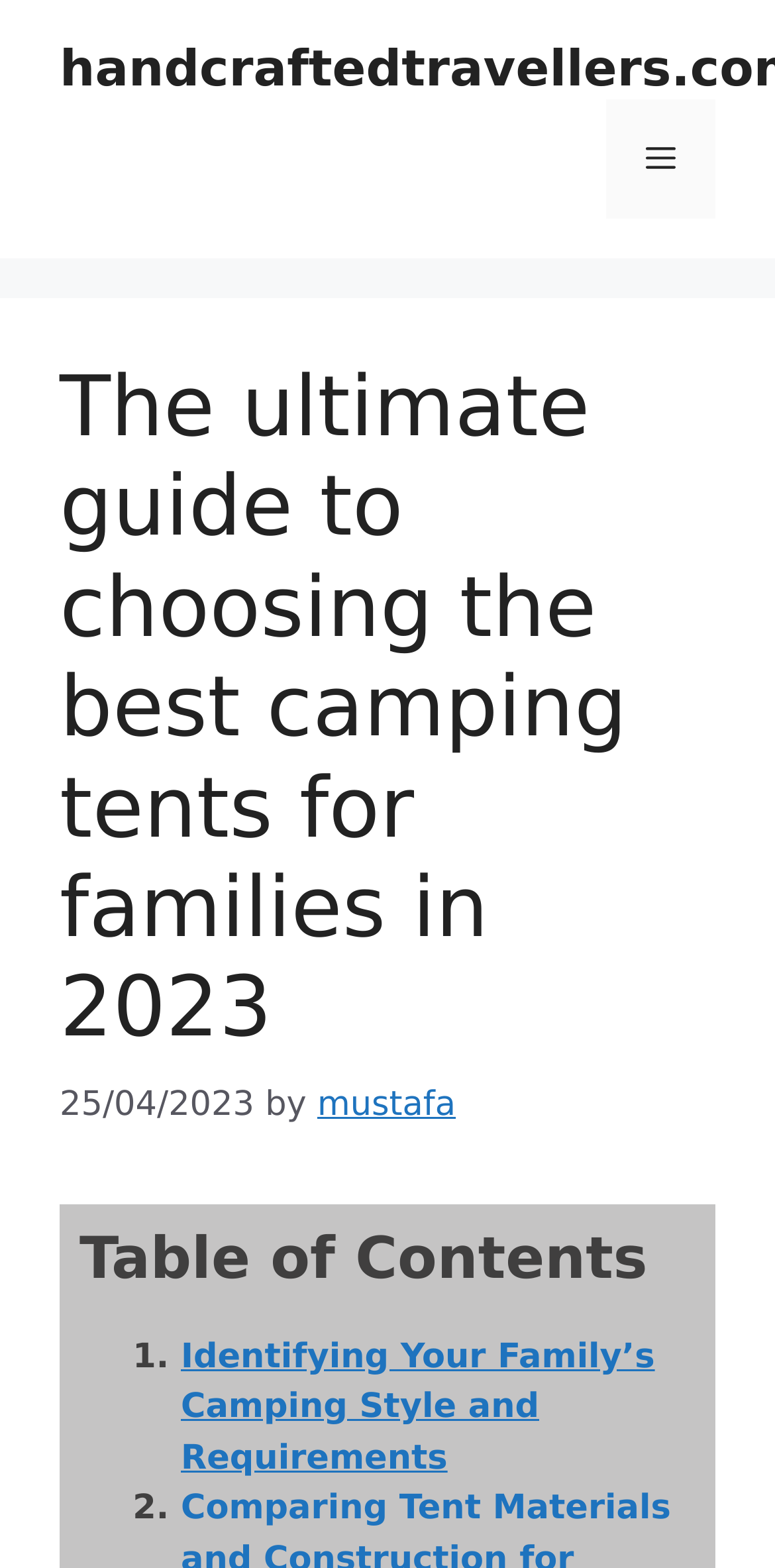What is the second item in the table of contents?
Refer to the image and provide a one-word or short phrase answer.

2.